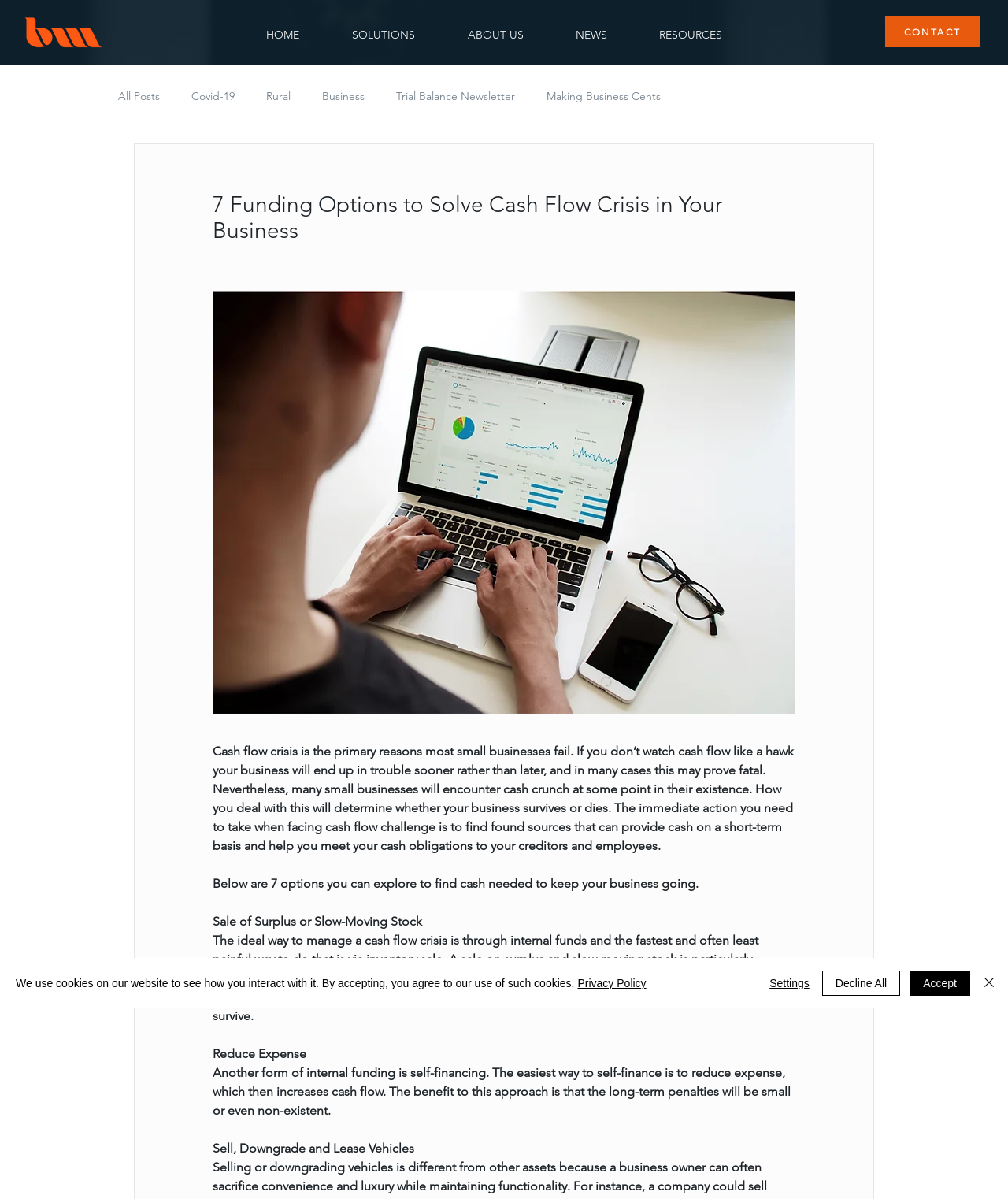Kindly determine the bounding box coordinates for the clickable area to achieve the given instruction: "Click the CONTACT link".

[0.878, 0.013, 0.972, 0.039]